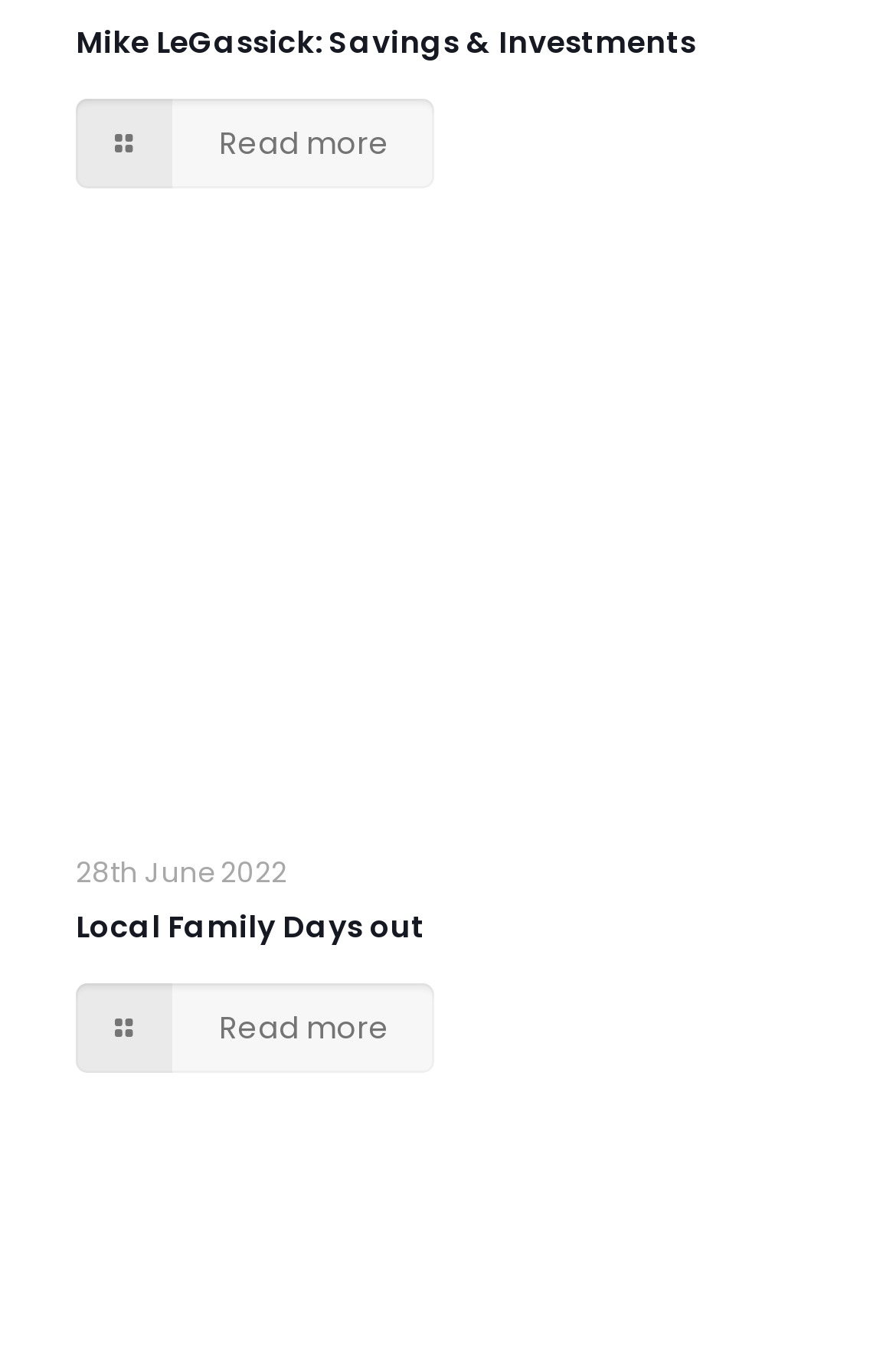Find and specify the bounding box coordinates that correspond to the clickable region for the instruction: "View 'Local Family Days out' details".

[0.823, 0.244, 0.89, 0.288]